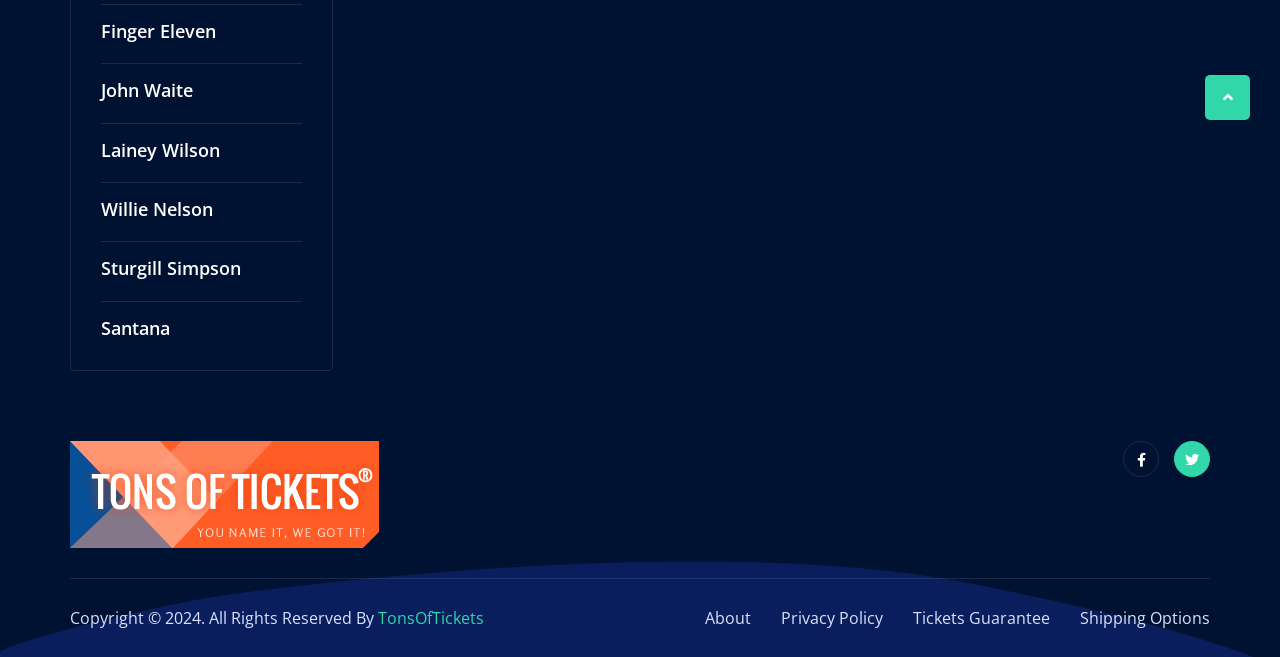Please answer the following question using a single word or phrase: 
What is the text of the copyright statement?

Copyright © 2024. All Rights Reserved By